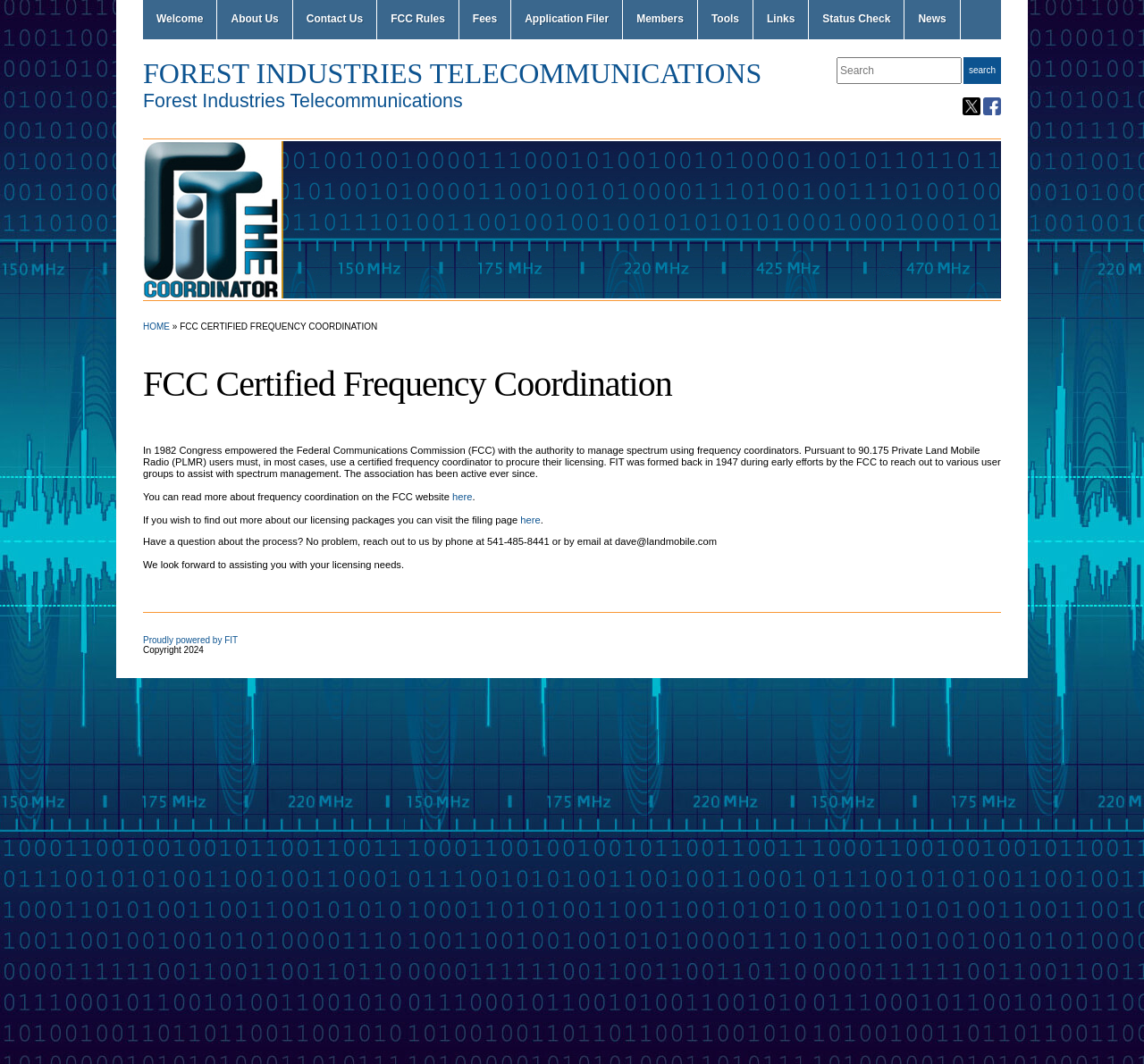What is the link to find out more about licensing packages?
Look at the screenshot and give a one-word or phrase answer.

here